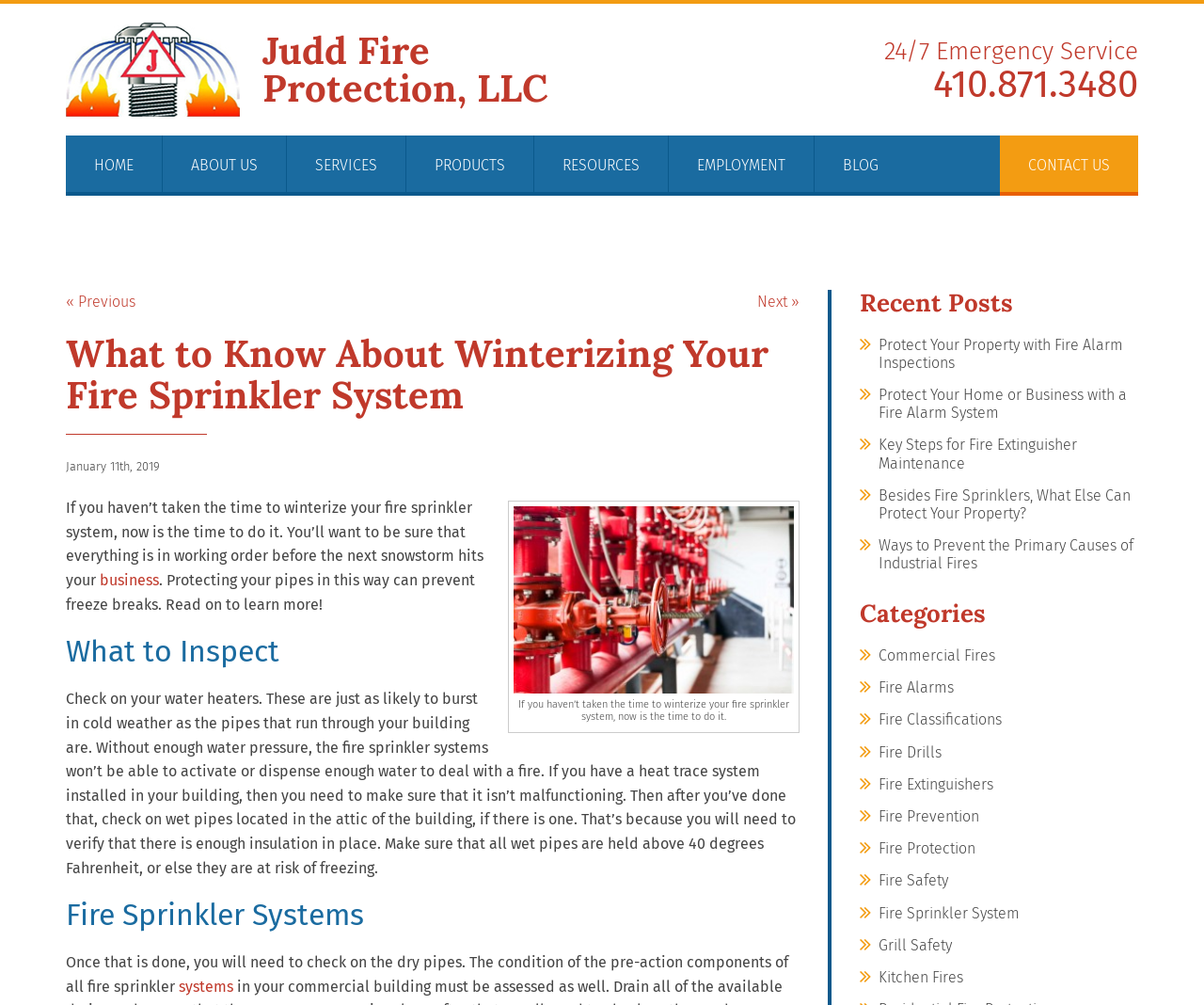What is the purpose of winterizing a fire sprinkler system?
Look at the image and respond with a single word or a short phrase.

To prevent freeze breaks